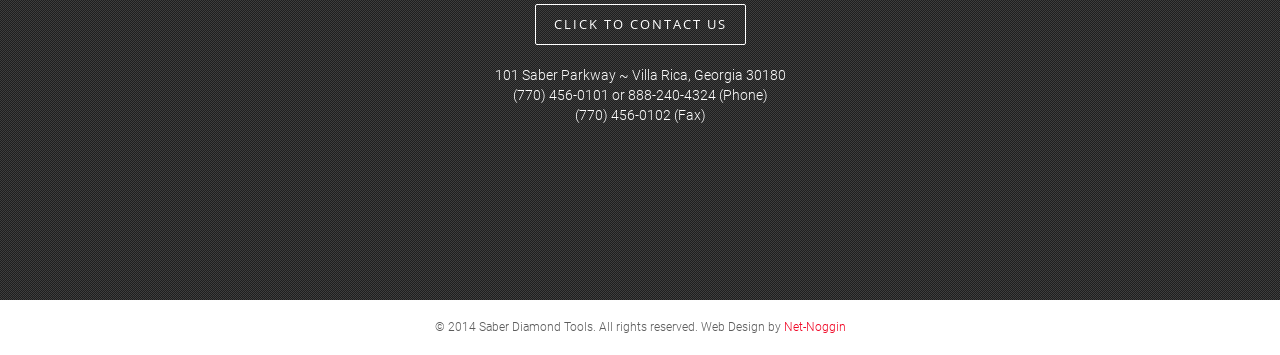What is the address of Saber Diamond Tools?
Refer to the image and provide a detailed answer to the question.

I found the address by looking at the StaticText element that contains the text '101 Saber Parkway ~ Villa Rica, Georgia 30180' which is located at the top section of the webpage.